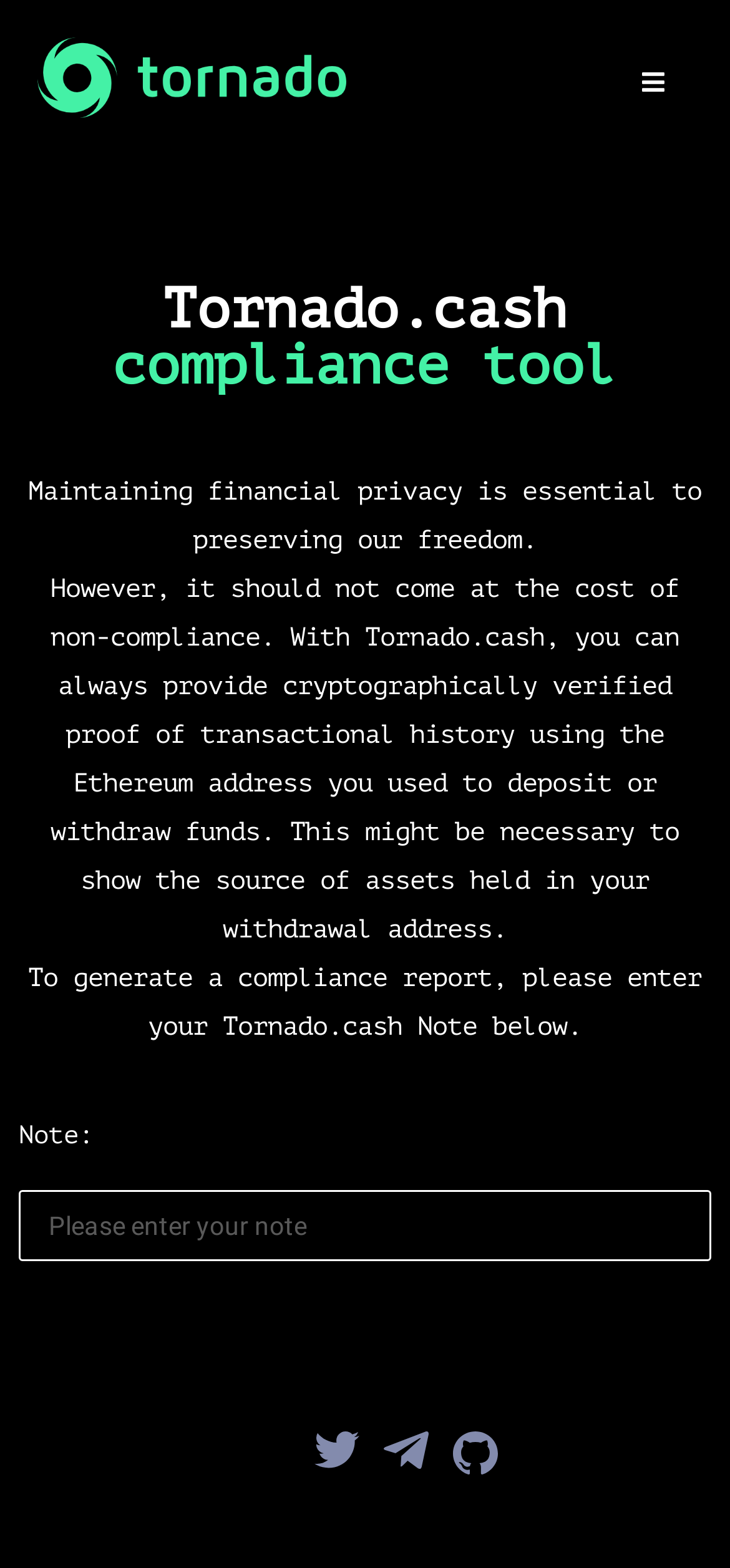Determine the title of the webpage and give its text content.

Tornado.cash compliance tool